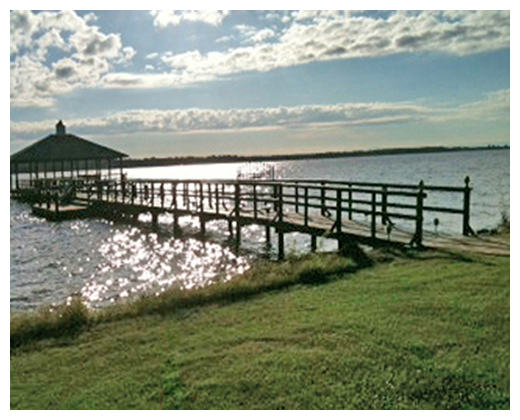What is the surface of the walkway made of? Look at the image and give a one-word or short phrase answer.

Wood